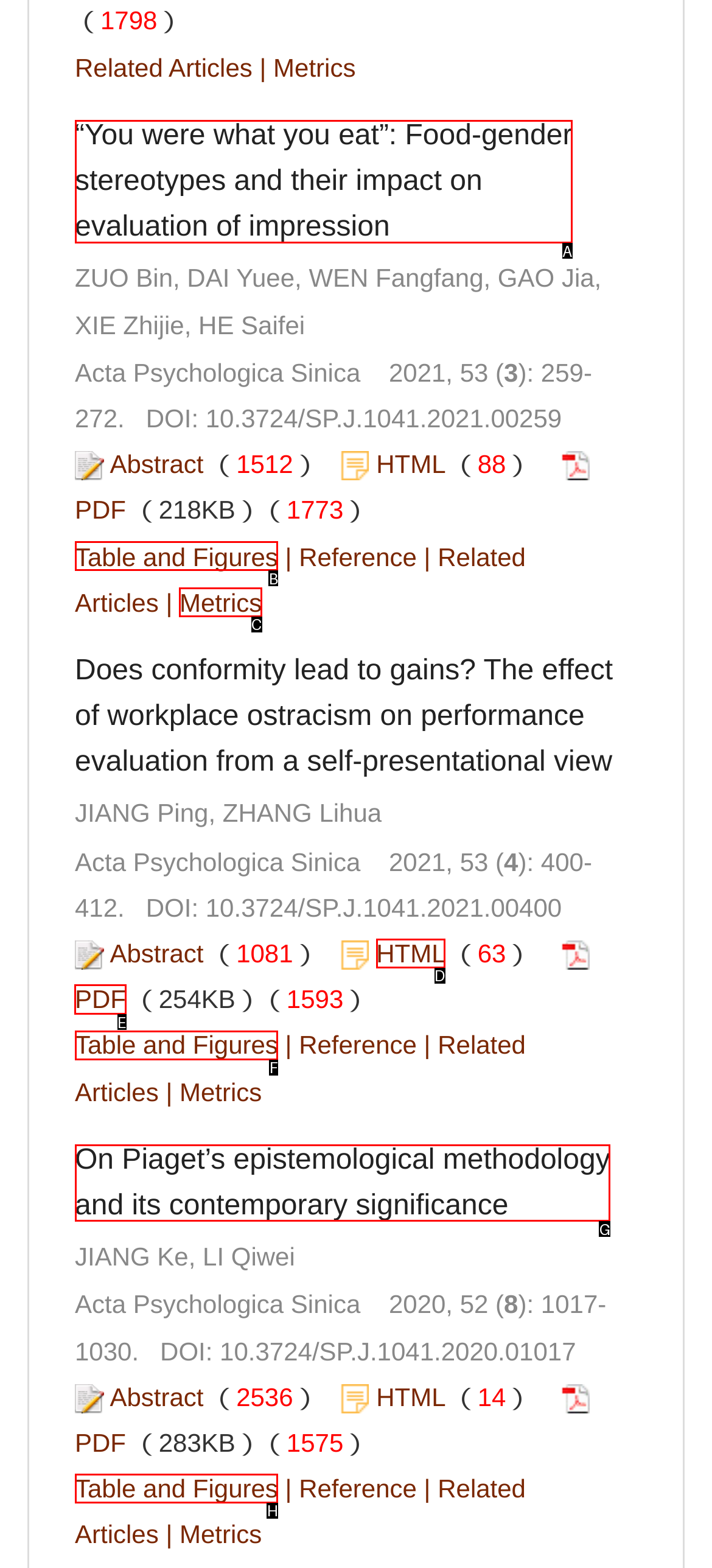For the instruction: Download the PDF of the article 'Does conformity lead to gains? The effect of workplace ostracism on performance evaluation from a self-presentational view', which HTML element should be clicked?
Respond with the letter of the appropriate option from the choices given.

E